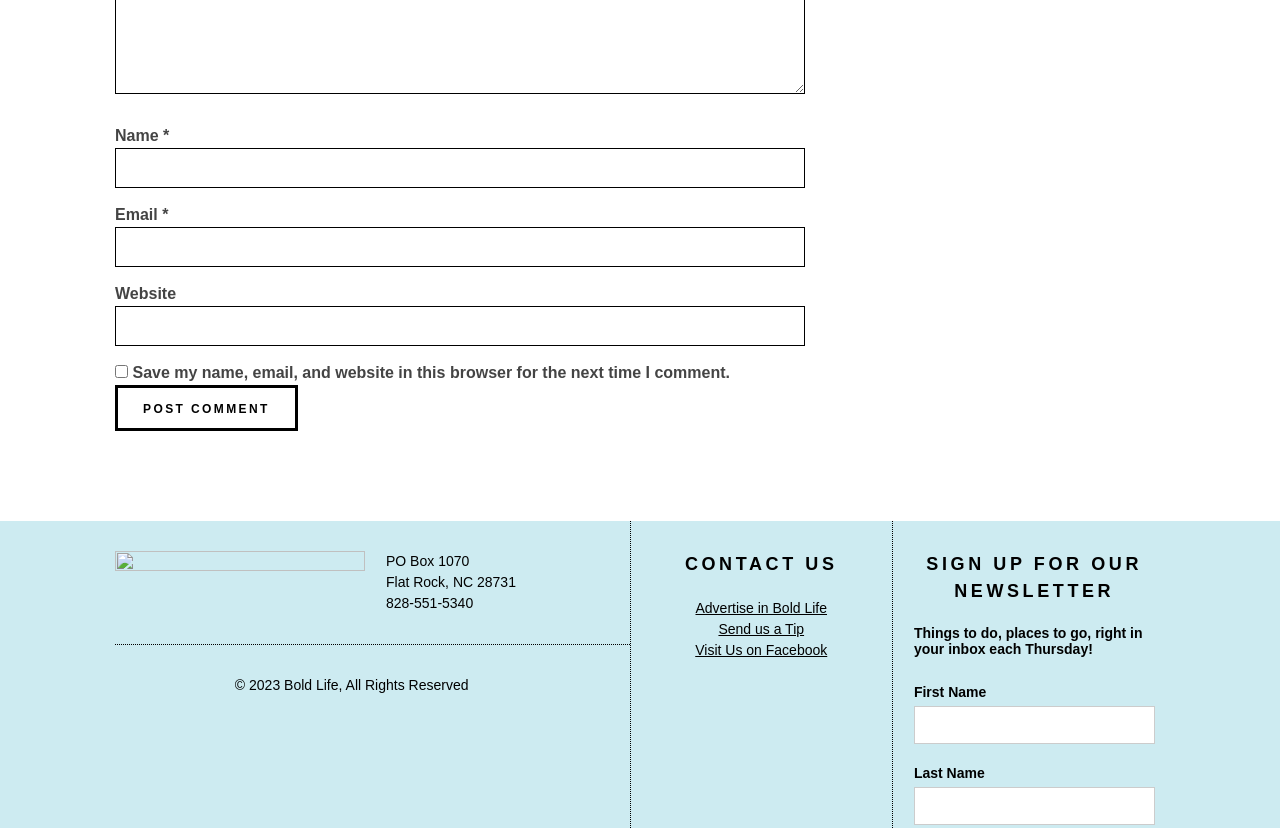Select the bounding box coordinates of the element I need to click to carry out the following instruction: "Click the Post Comment button".

[0.09, 0.465, 0.233, 0.521]